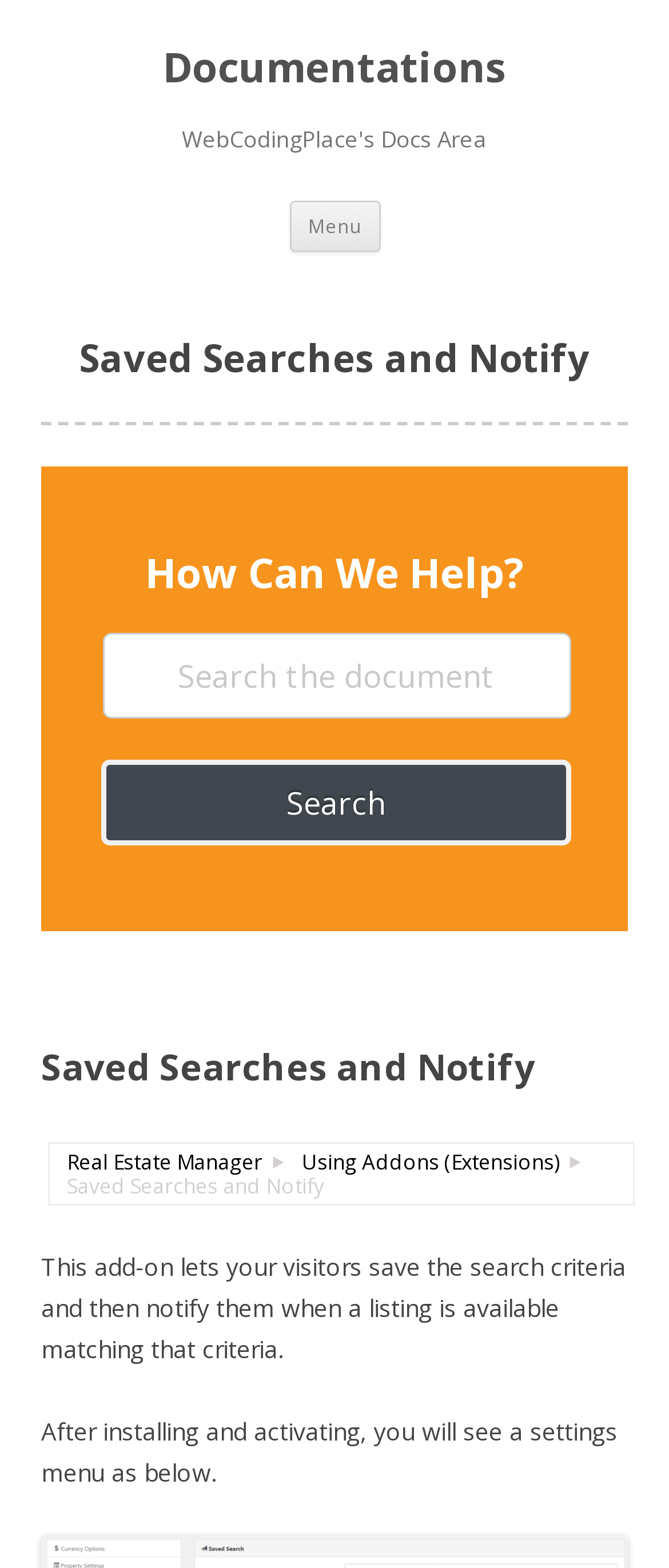How many links are in the breadcrumb navigation?
Please craft a detailed and exhaustive response to the question.

I counted the links in the breadcrumb navigation by looking at the elements with type 'link' under the 'navigation' element with description 'Breadcrumb'. There are two links: 'Real Estate Manager' and 'Using Addons (Extensions)'.